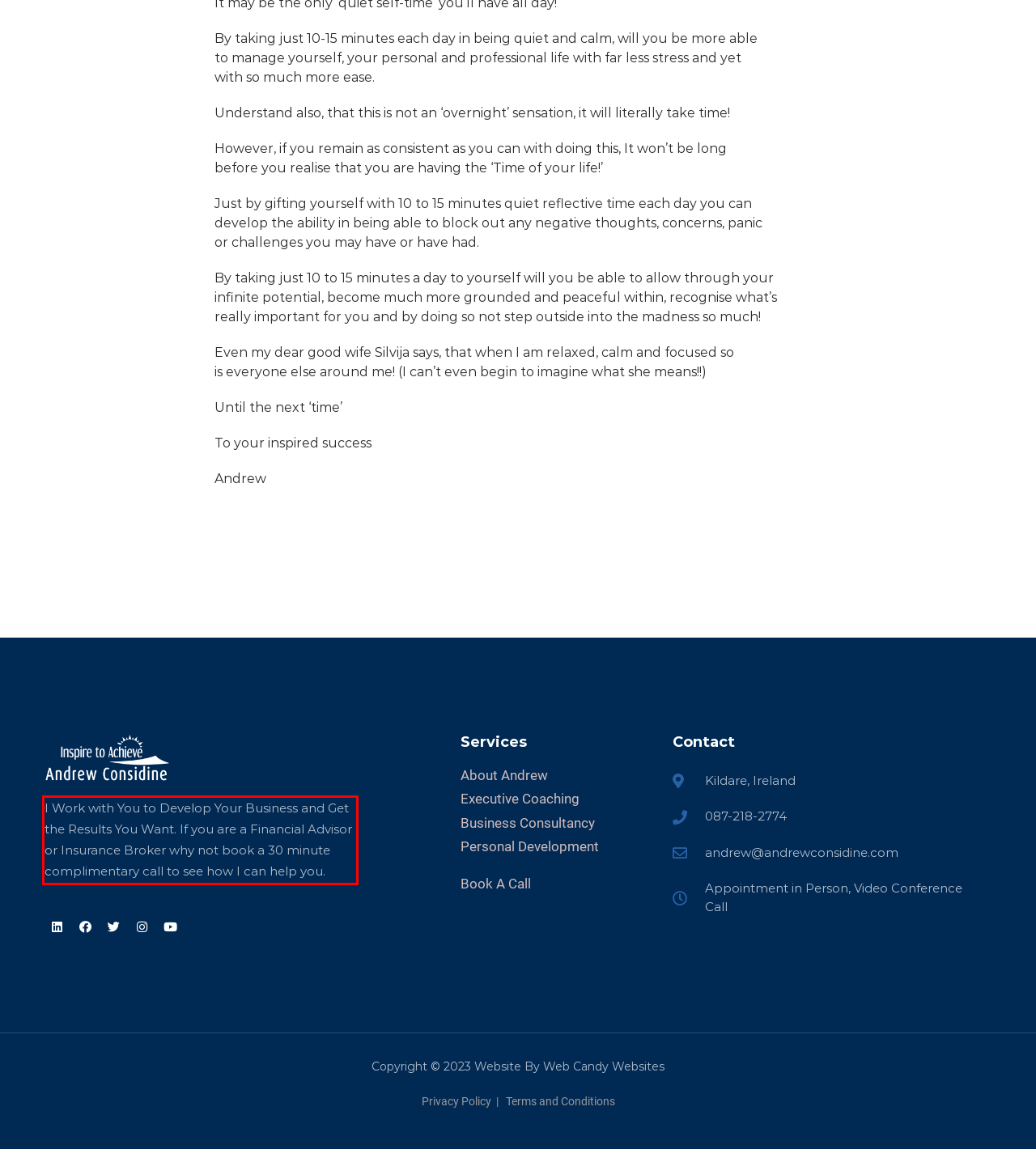You have a webpage screenshot with a red rectangle surrounding a UI element. Extract the text content from within this red bounding box.

I Work with You to Develop Your Business and Get the Results You Want. If you are a Financial Advisor or Insurance Broker why not book a 30 minute complimentary call to see how I can help you.